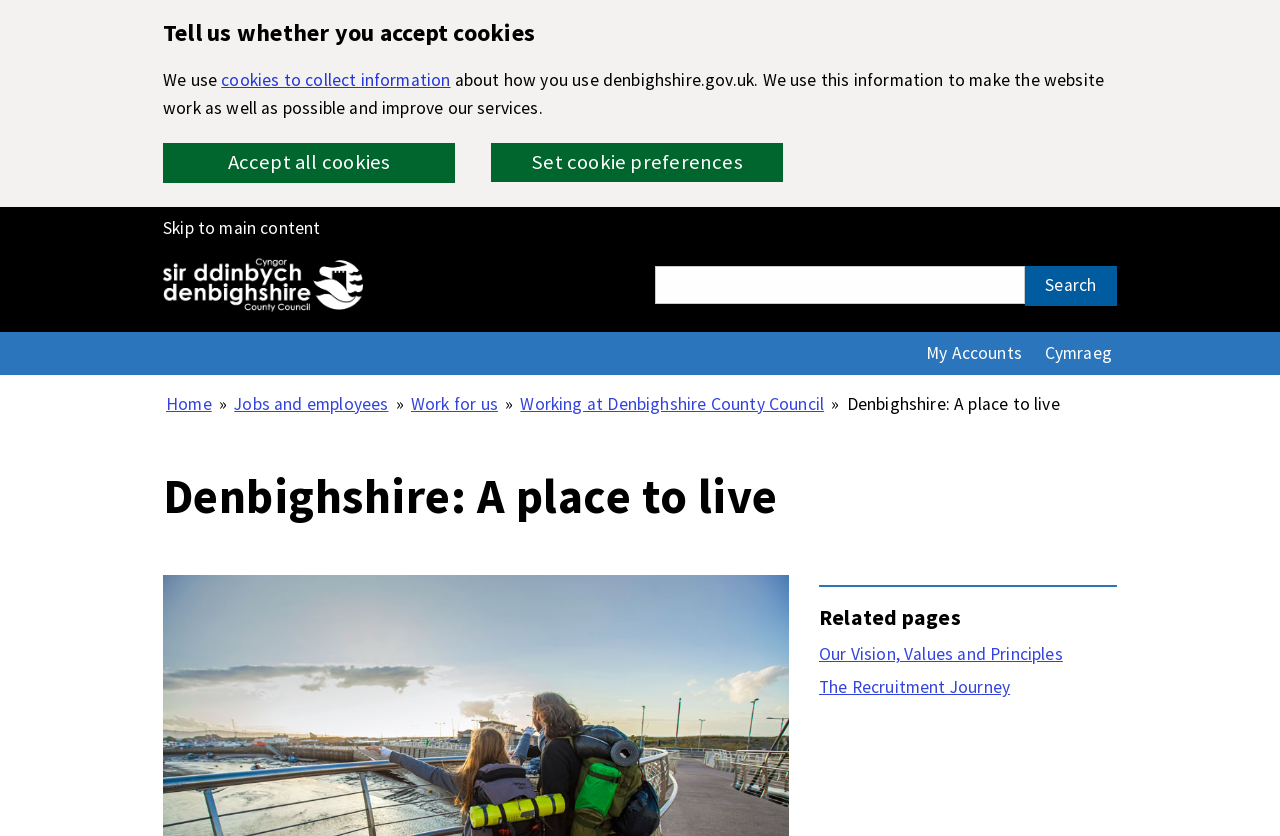Please give the bounding box coordinates of the area that should be clicked to fulfill the following instruction: "Read about working at Denbighshire County Council". The coordinates should be in the format of four float numbers from 0 to 1, i.e., [left, top, right, bottom].

[0.407, 0.467, 0.644, 0.498]